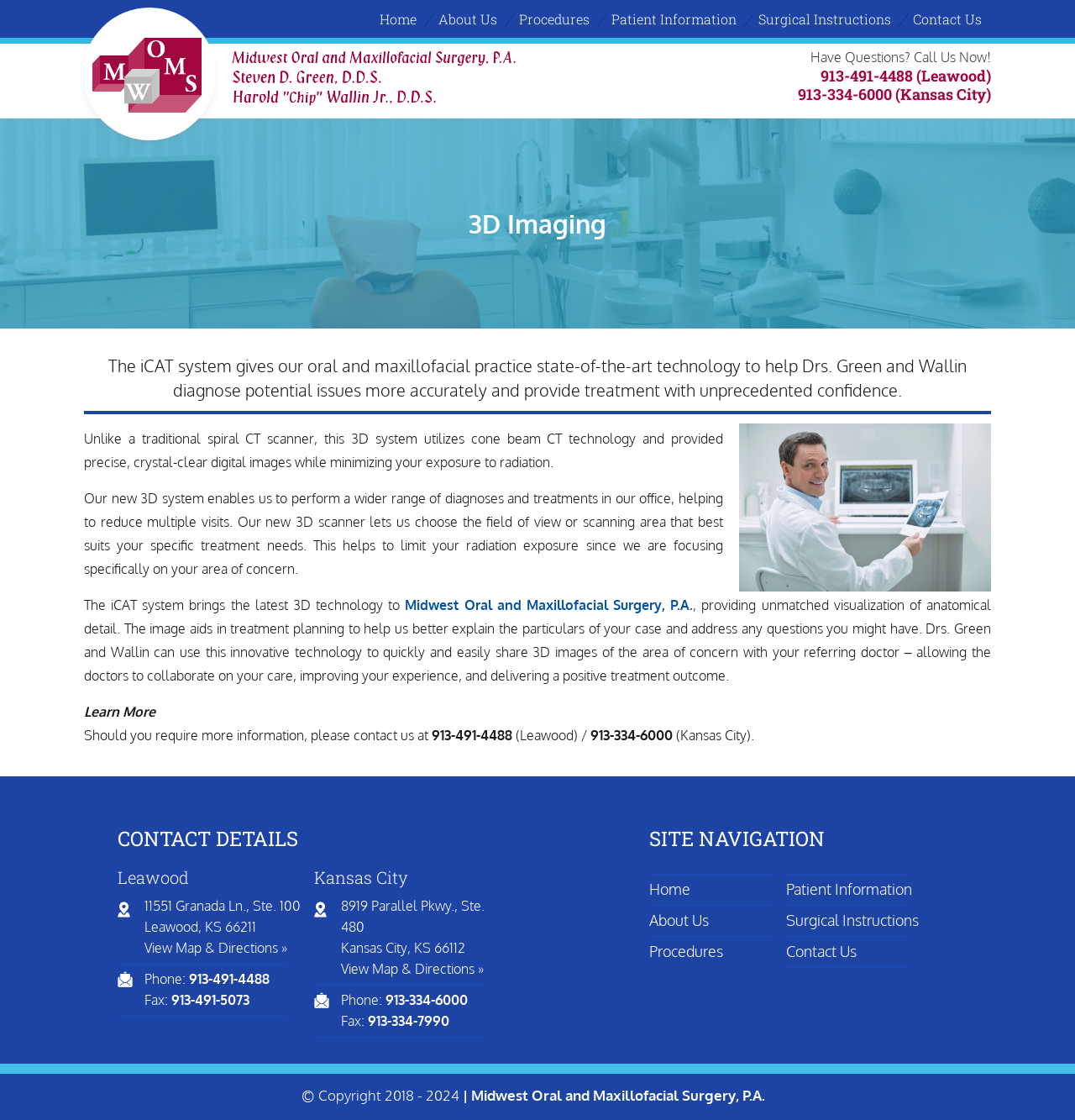Please pinpoint the bounding box coordinates for the region I should click to adhere to this instruction: "Call the Leawood office".

[0.763, 0.059, 0.849, 0.077]